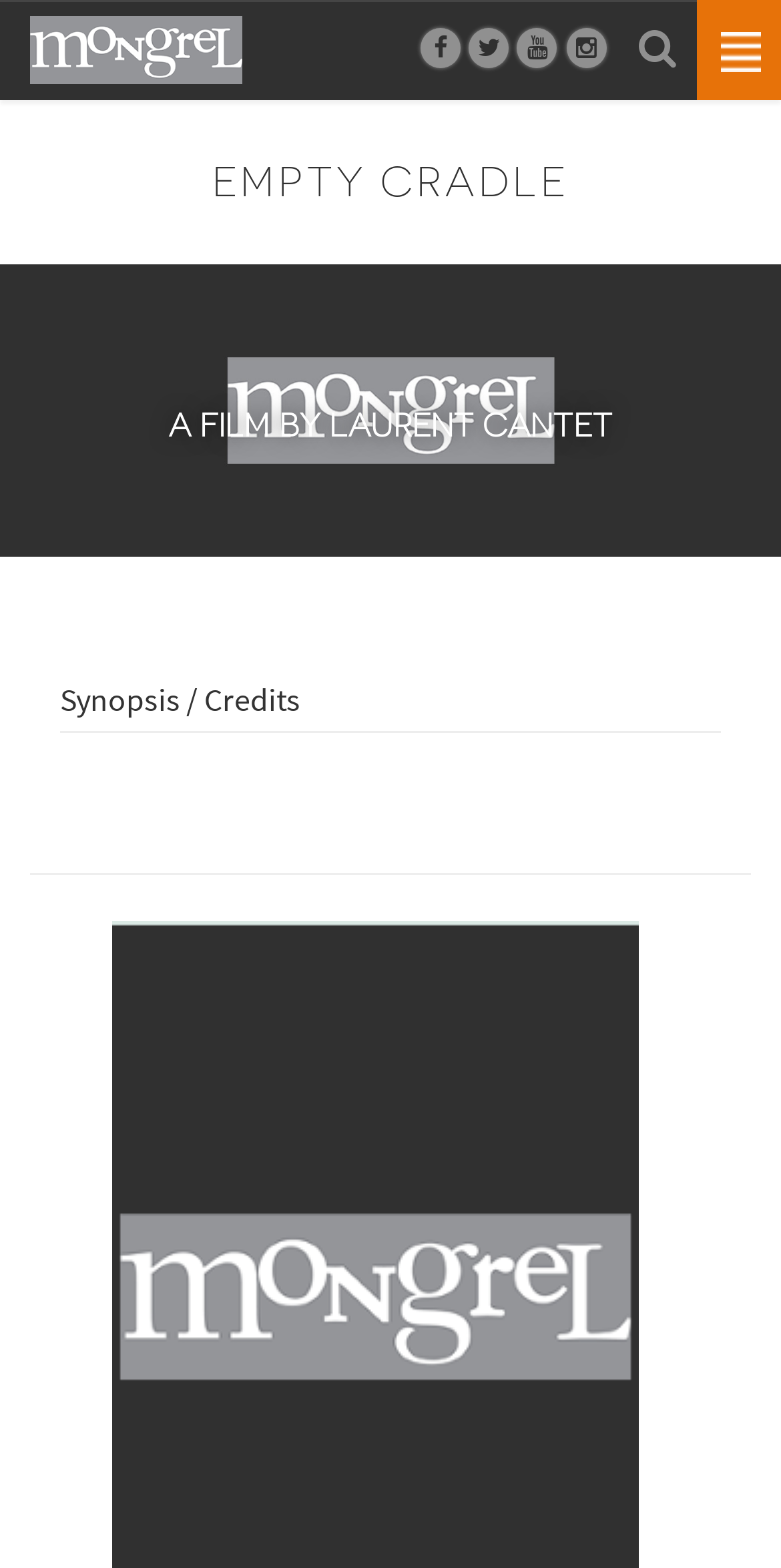Please specify the bounding box coordinates in the format (top-left x, top-left y, bottom-right x, bottom-right y), with values ranging from 0 to 1. Identify the bounding box for the UI component described as follows: Synopsis / Credits

[0.077, 0.425, 0.923, 0.467]